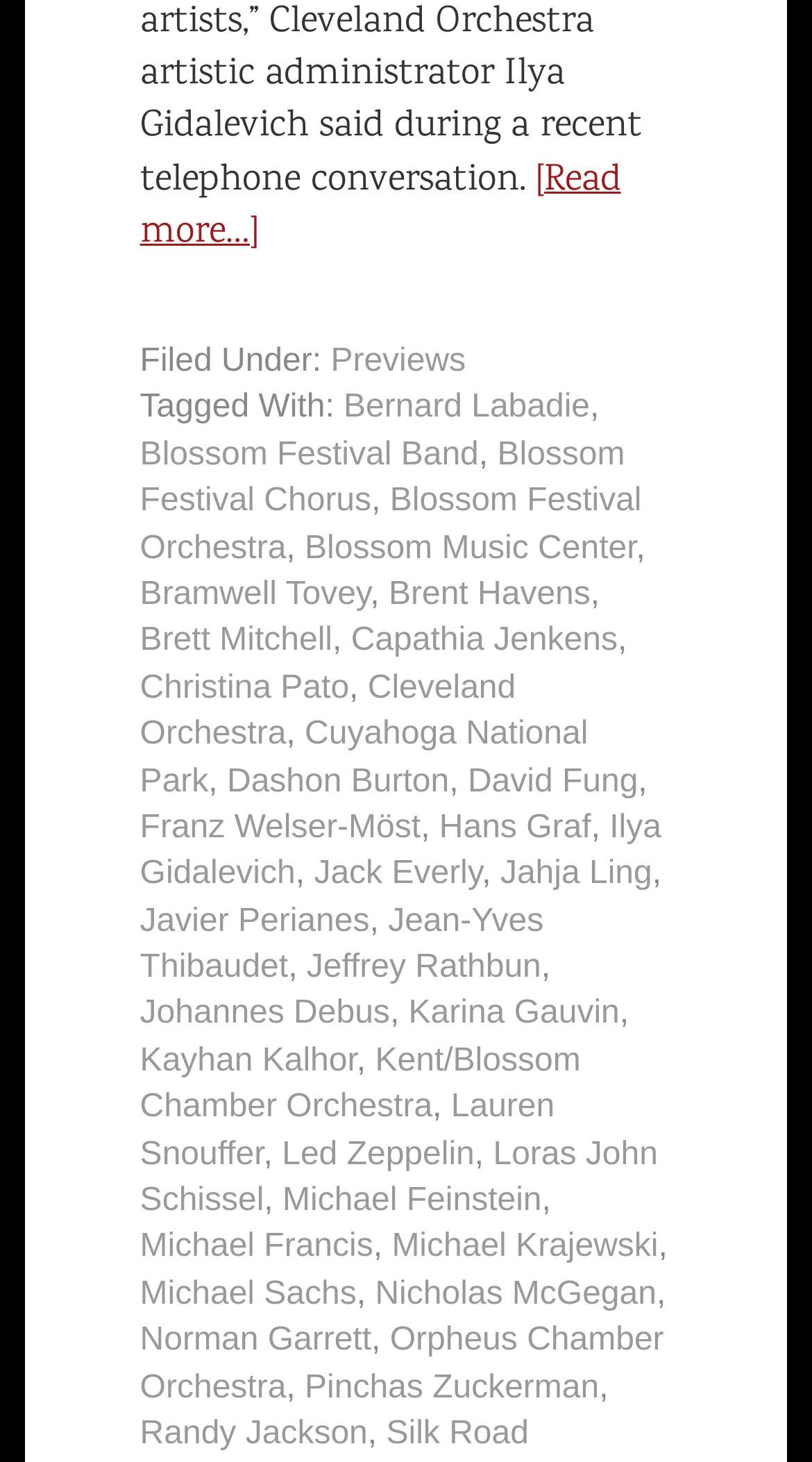Identify the bounding box coordinates of the HTML element based on this description: "Cleveland Orchestra".

[0.172, 0.458, 0.635, 0.514]